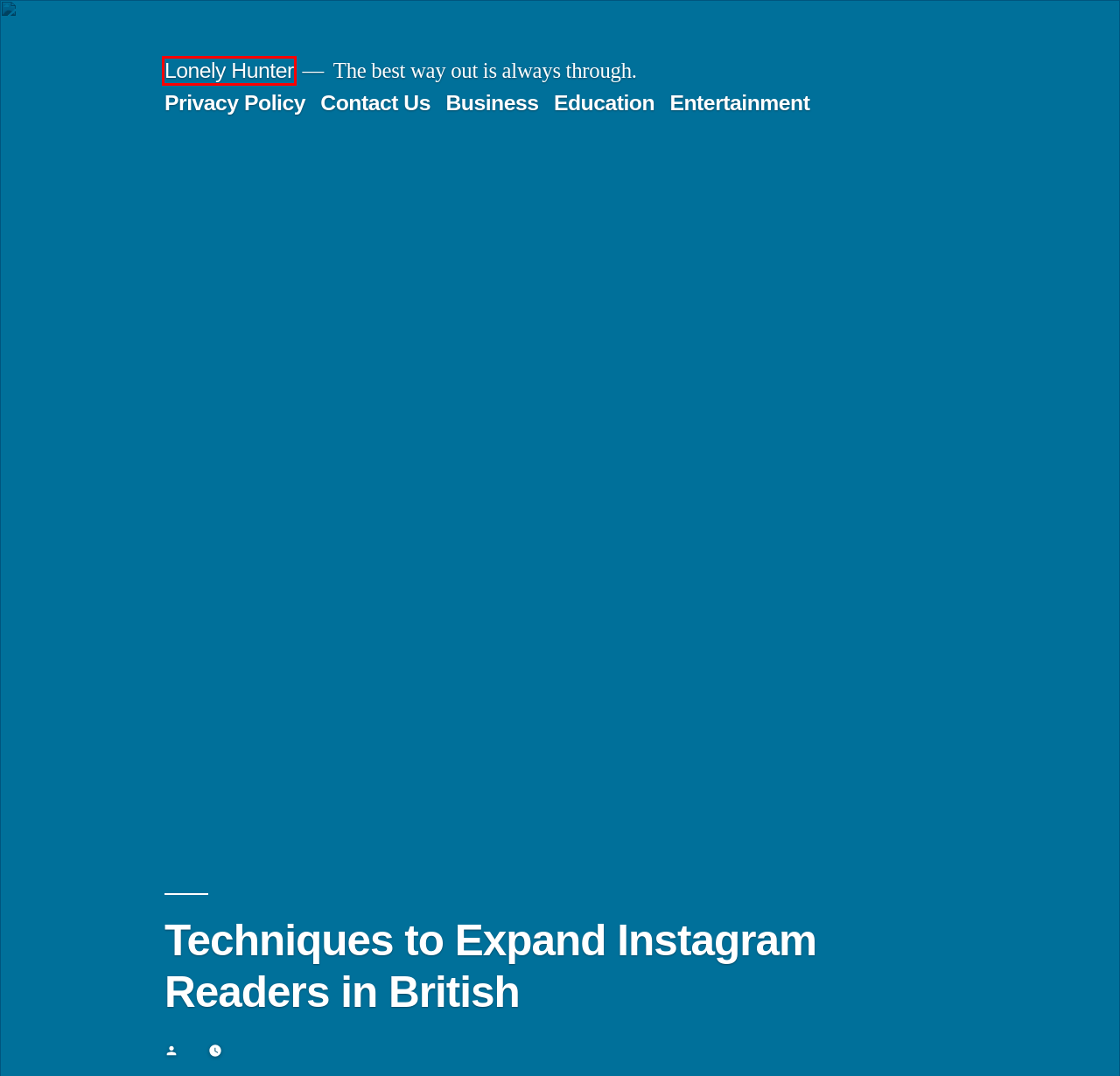Examine the webpage screenshot and identify the UI element enclosed in the red bounding box. Pick the webpage description that most accurately matches the new webpage after clicking the selected element. Here are the candidates:
A. Education – Lonely Hunter
B. Lonely Hunter  – The best way out is always through.
C. Software – Lonely Hunter
D. Contact Us – Lonely Hunter
E. Entertainment – Lonely Hunter
F. Games – Lonely Hunter
G. Business – Lonely Hunter
H. Privacy Policy – Lonely Hunter

B